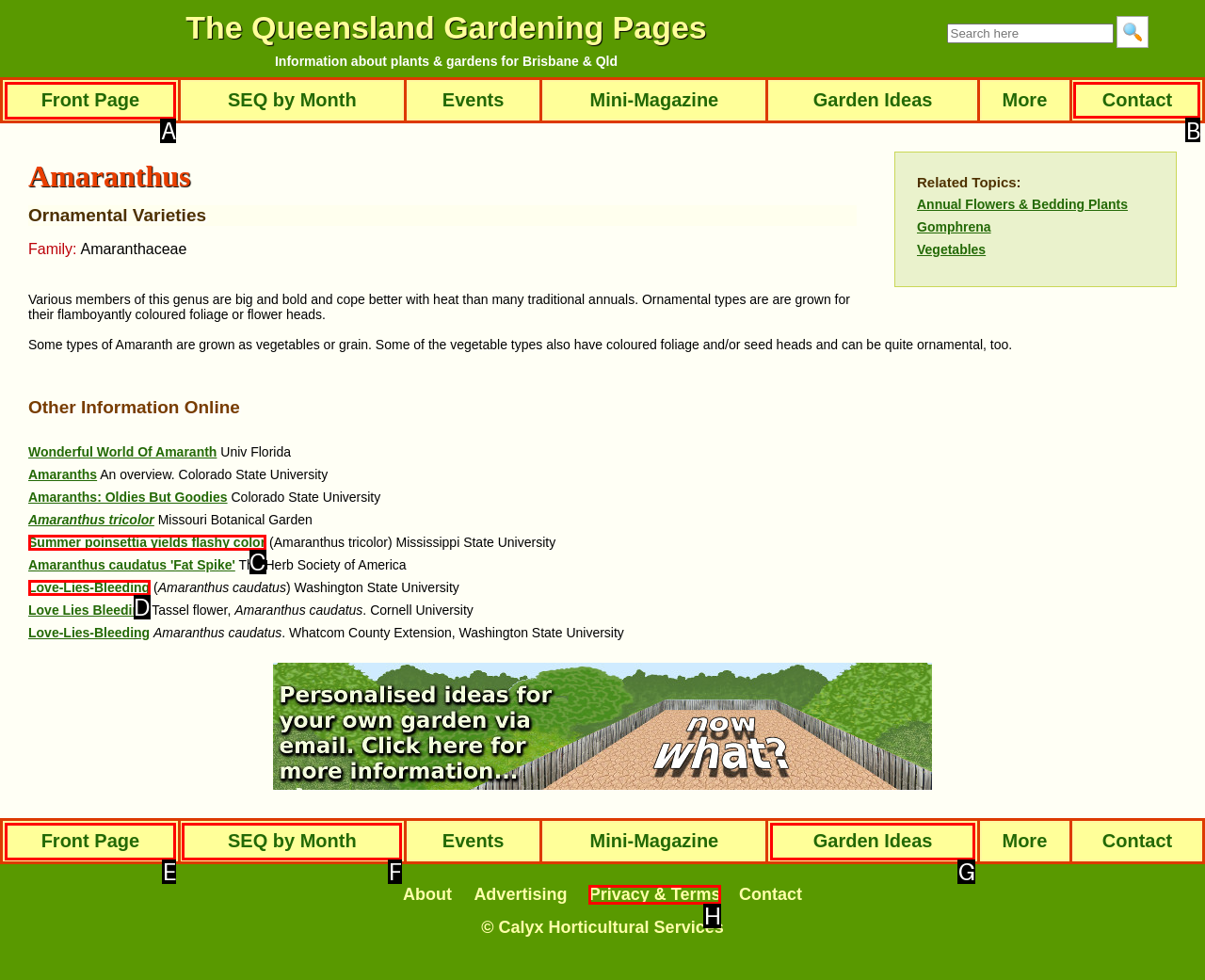From the given options, choose the one to complete the task: Check out Contact
Indicate the letter of the correct option.

B